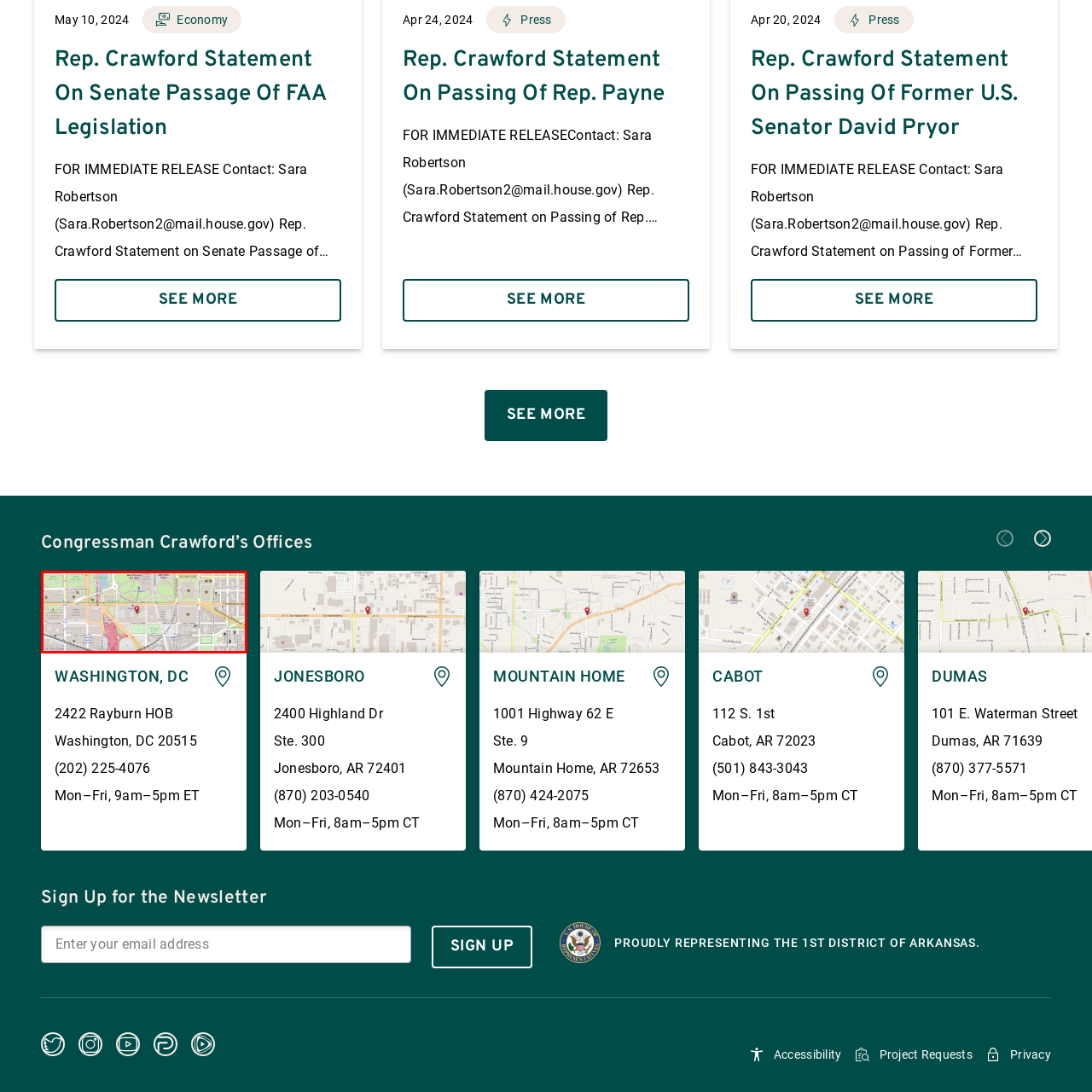Concentrate on the image inside the red border and answer the question in one word or phrase: 
What is the purpose of the map?

To help visitors navigate to legislative offices